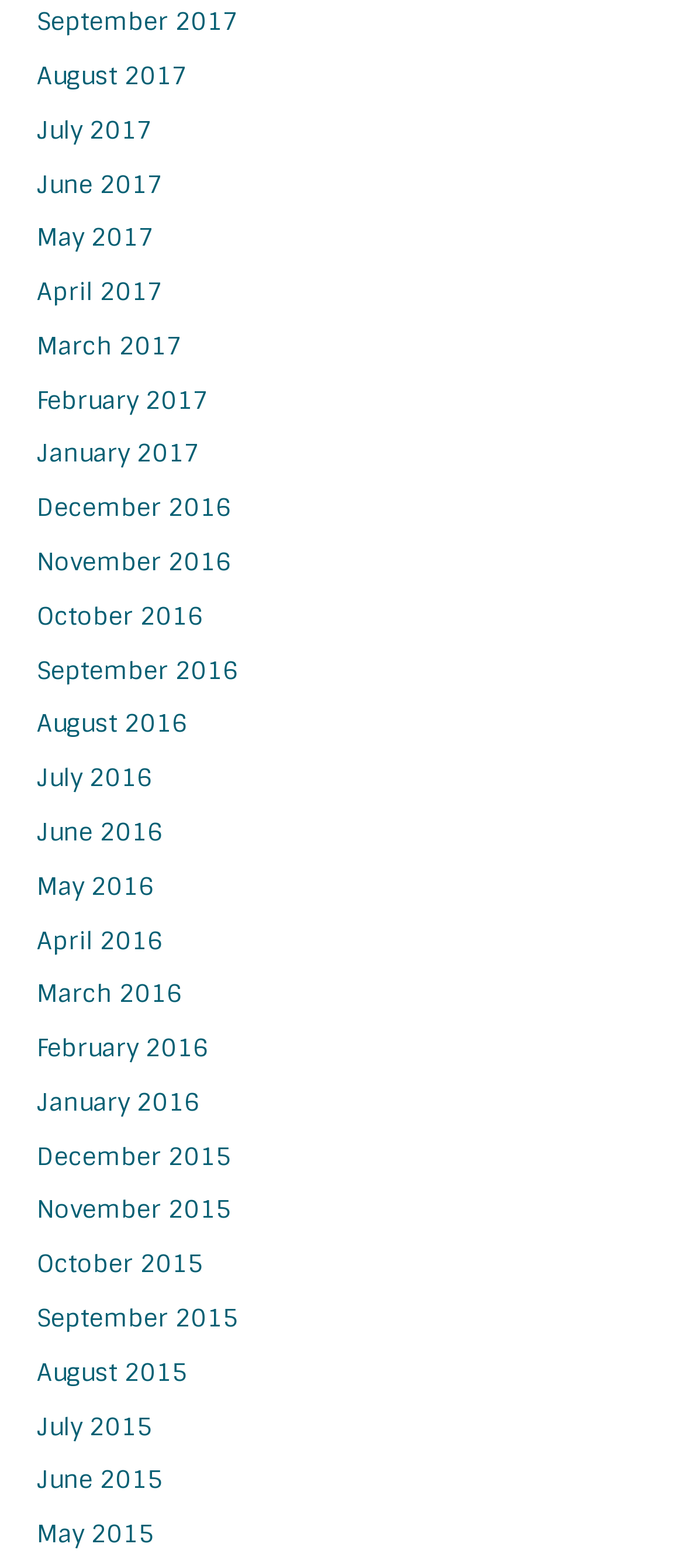Please provide a detailed answer to the question below by examining the image:
How many months are listed on the webpage?

I counted the number of links on the webpage, each representing a month, and found 27 links starting from September 2017 to May 2015.